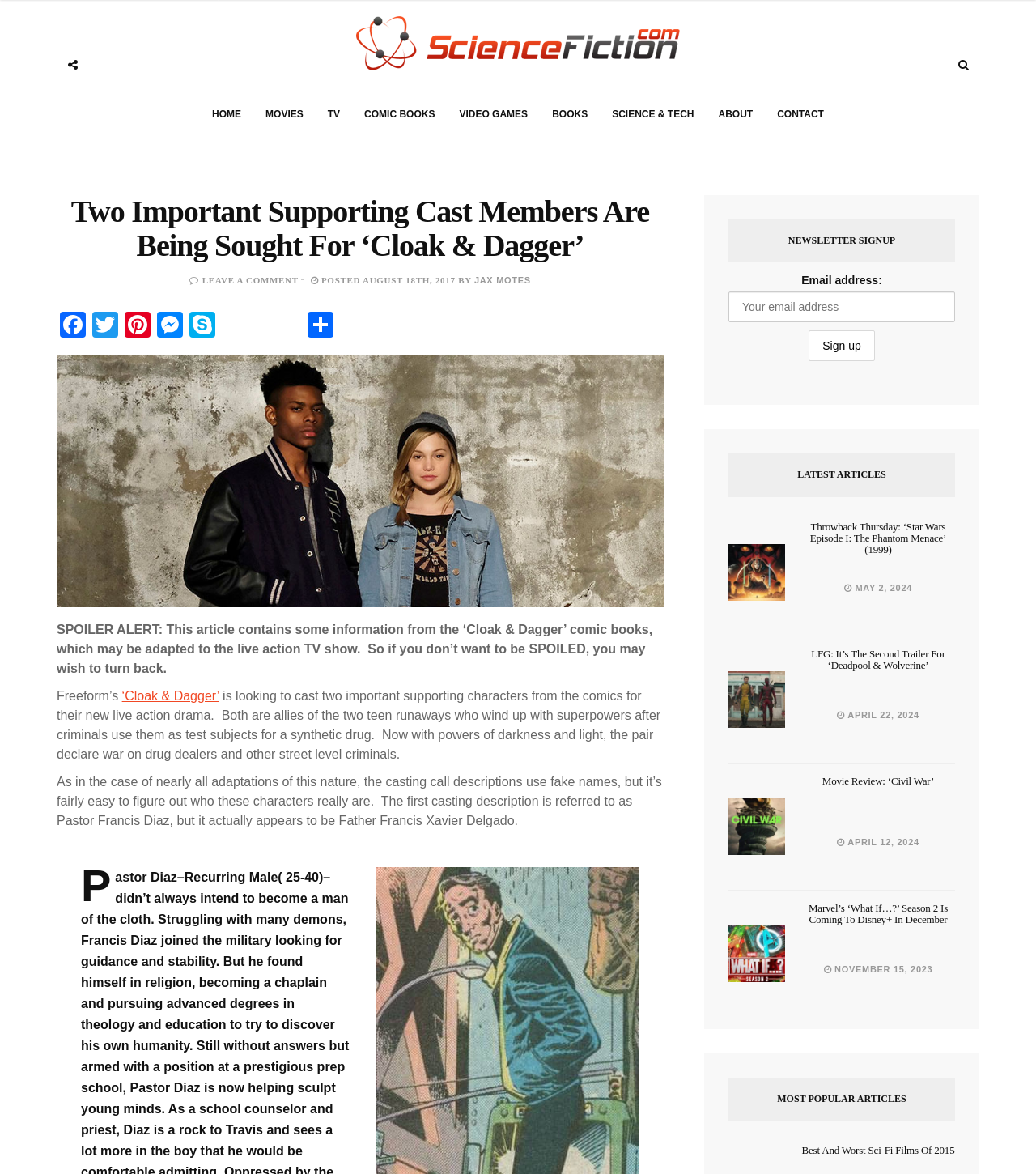Respond with a single word or phrase to the following question:
How many social media links are there?

5